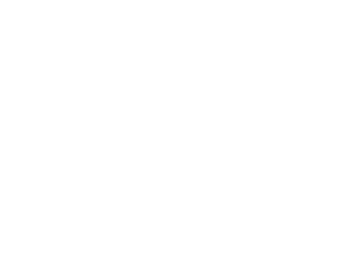What is the brand name of the product?
Using the image, give a concise answer in the form of a single word or short phrase.

Cure Herbals